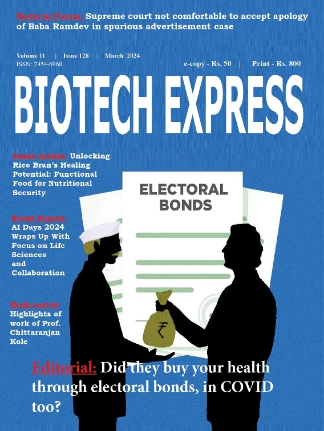Answer the question below with a single word or a brief phrase: 
What is the issue number of the magazine?

128